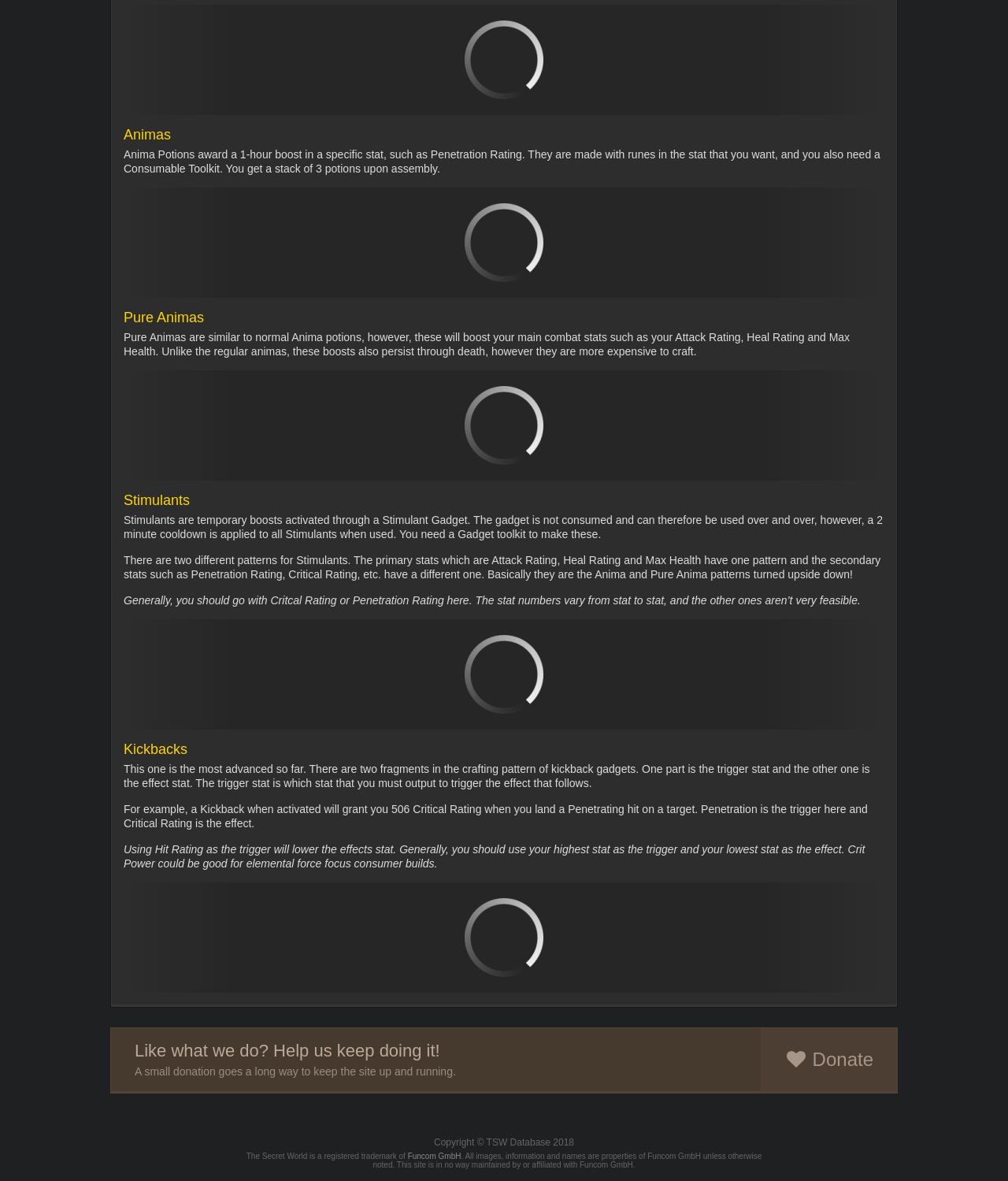Using the provided element description: "Funcom GmbH", determine the bounding box coordinates of the corresponding UI element in the screenshot.

[0.404, 0.975, 0.457, 0.983]